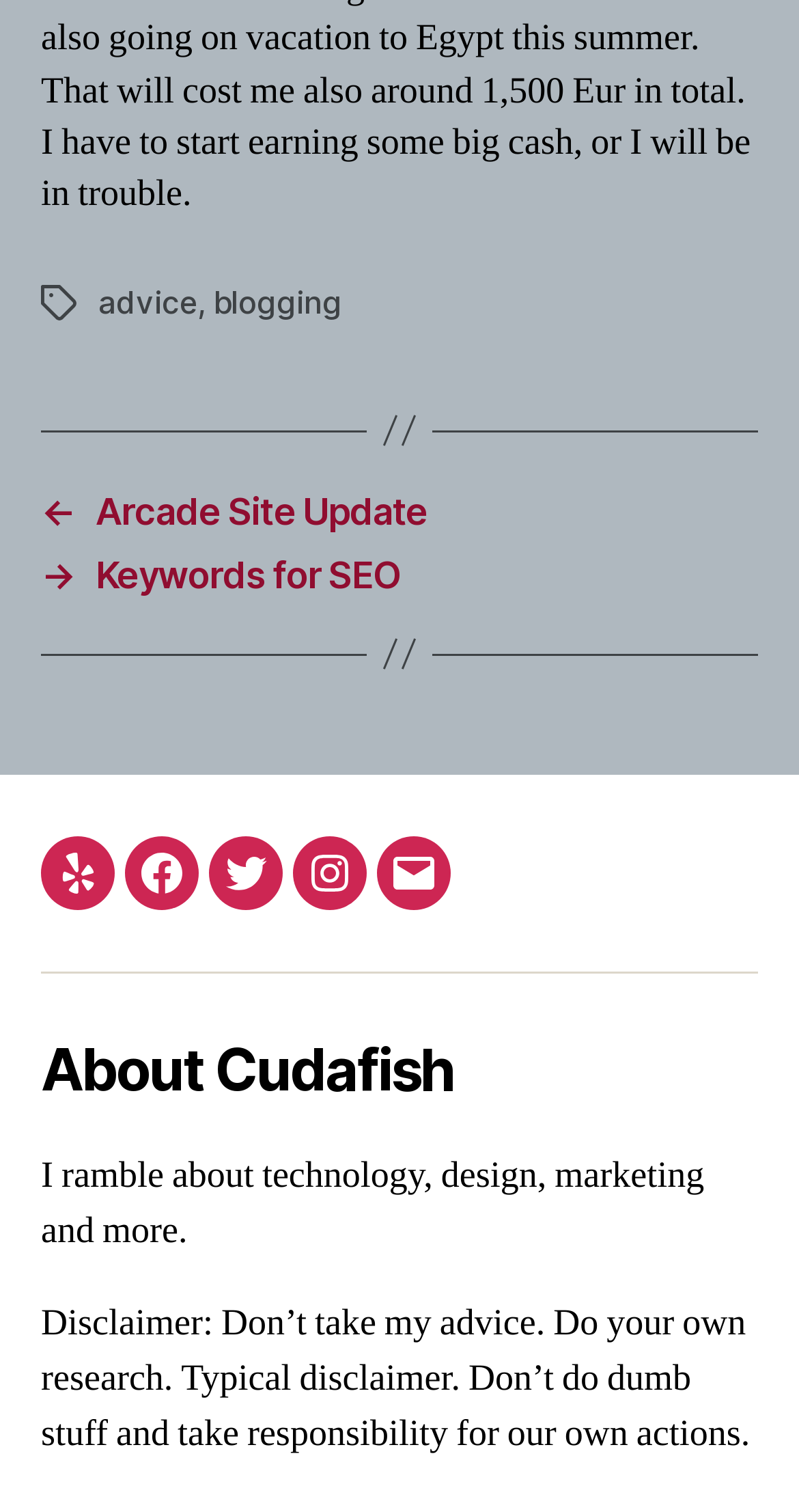How many social media links are there?
Refer to the image and respond with a one-word or short-phrase answer.

5